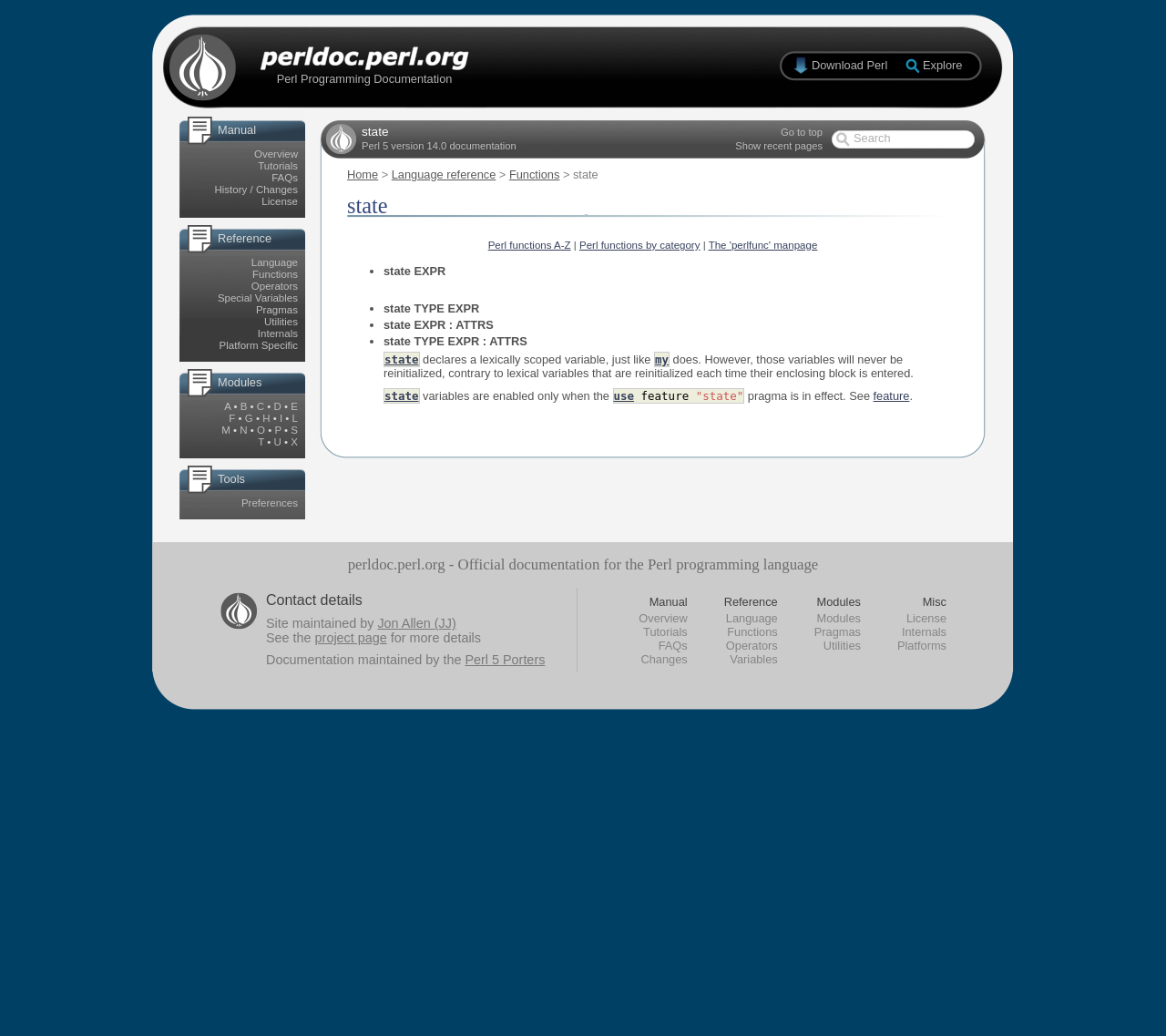Give a complete and precise description of the webpage's appearance.

This webpage is about Perl programming documentation, specifically focused on the "state" keyword. At the top, there is a navigation bar with links to "Download Perl", "Explore", and other options. Below the navigation bar, there are three main sections: "Manual", "Reference", and "Modules".

In the "Manual" section, there are links to "Overview", "Tutorials", "FAQs", "History / Changes", and "License". The "Reference" section has links to "Language", "Functions", "Operators", "Special Variables", and other related topics. The "Modules" section lists various modules, each represented by a letter, such as "A", "B", "C", and so on.

On the right side of the page, there is a search box labeled "Search" and a link to "Go to top". Below the search box, there are links to "Home", "Language reference", and "Functions". The main content of the page is about the "state" keyword in Perl, with explanations, examples, and links to related topics.

The page also has a hierarchical structure, with headings and subheadings that organize the content. There are several links to other pages, such as "Perl functions A-Z" and "The 'perlfunc' manpage", which provide additional information on related topics. Overall, the page is a comprehensive resource for learning about the "state" keyword in Perl programming.